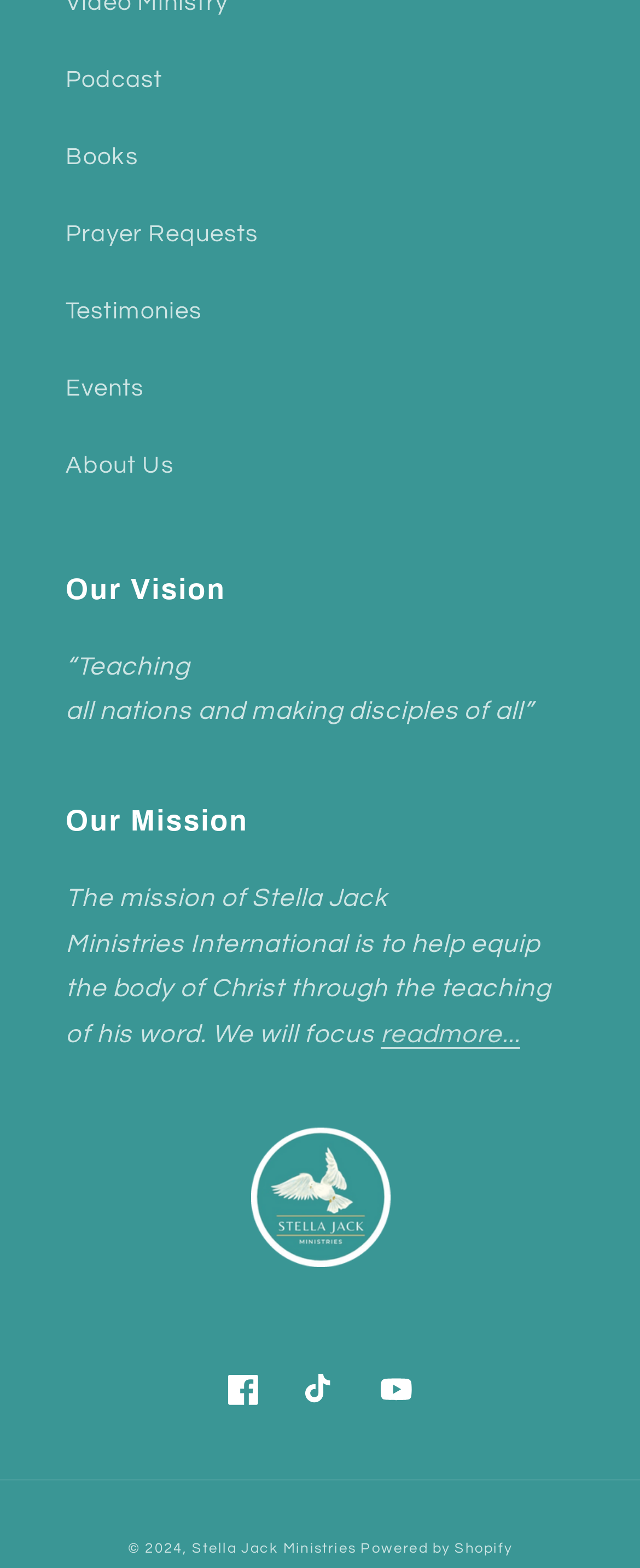Specify the bounding box coordinates of the area to click in order to execute this command: 'Go to About Us page'. The coordinates should consist of four float numbers ranging from 0 to 1, and should be formatted as [left, top, right, bottom].

[0.103, 0.272, 0.897, 0.321]